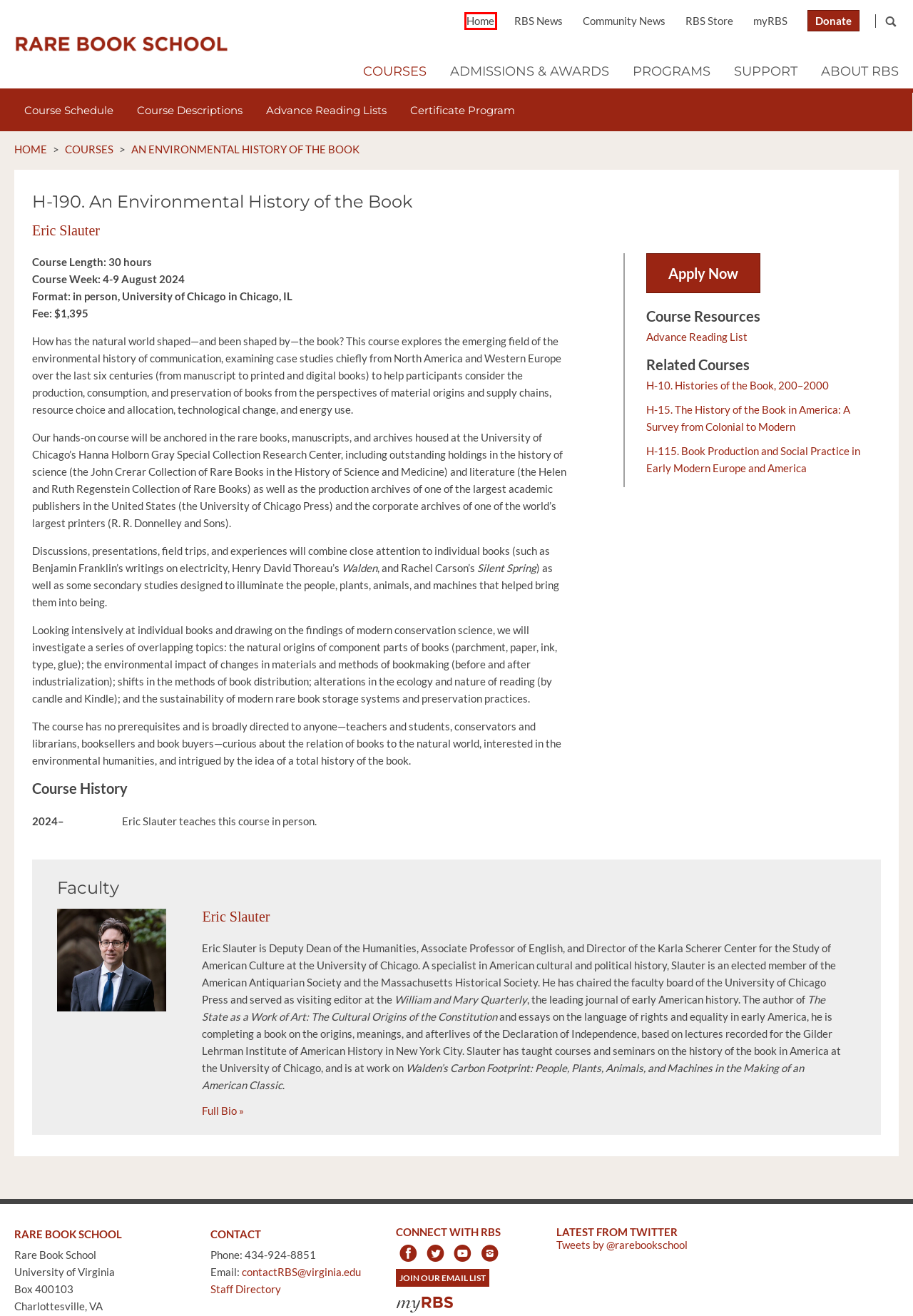Please examine the screenshot provided, which contains a red bounding box around a UI element. Select the webpage description that most accurately describes the new page displayed after clicking the highlighted element. Here are the candidates:
A. Courses | Rare Book School
B. Friends of Rare Book School | Rare Book School
C. Certificate Program | Rare Book School
D. Store Closed | Rare Book School
E. Staff | Rare Book School
F. Rare Book School
G. Advance Reading Lists | Rare Book School
H. Histories of the Book, 200–2000 | Rare Book School

F